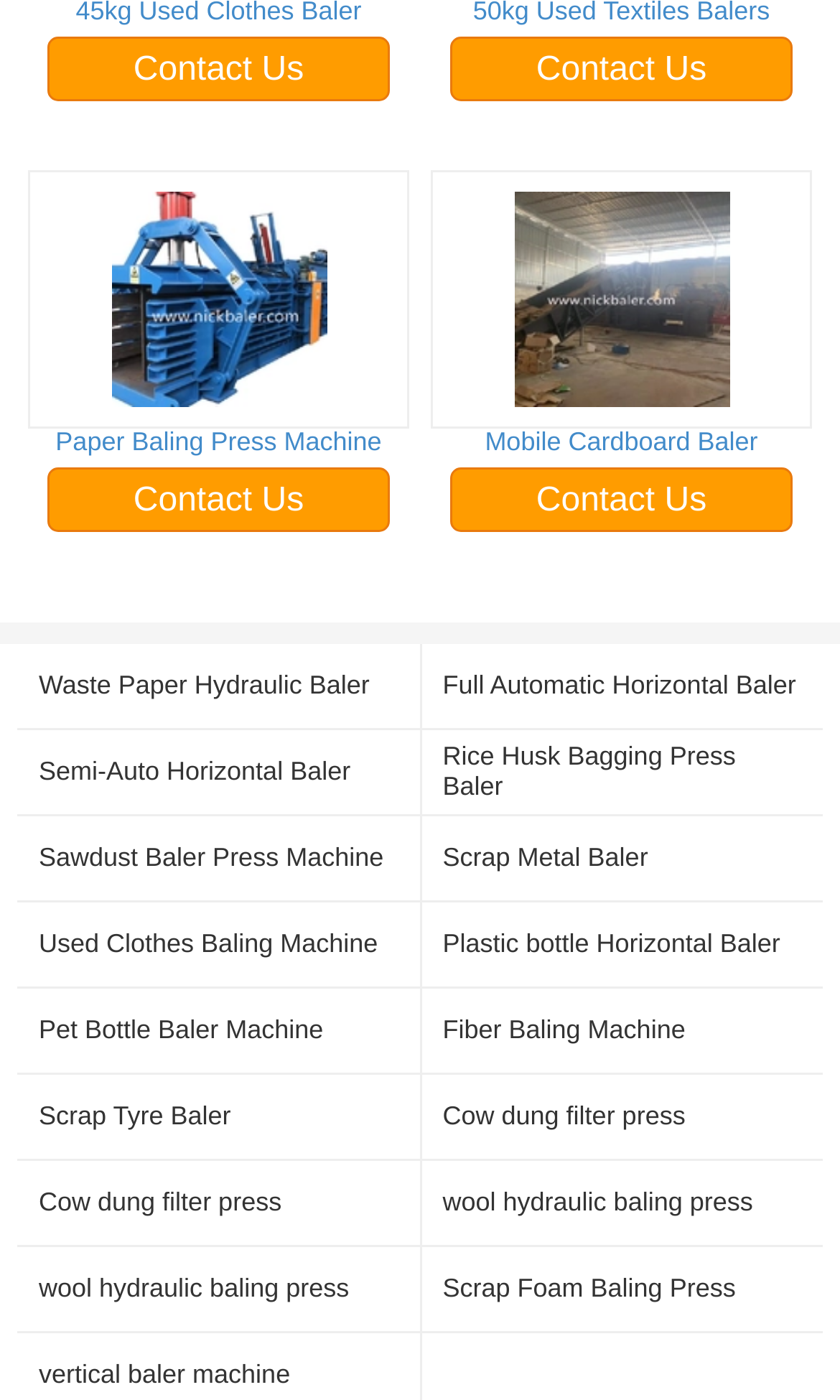From the screenshot, find the bounding box of the UI element matching this description: "Contact Us". Supply the bounding box coordinates in the form [left, top, right, bottom], each a float between 0 and 1.

[0.535, 0.026, 0.944, 0.072]